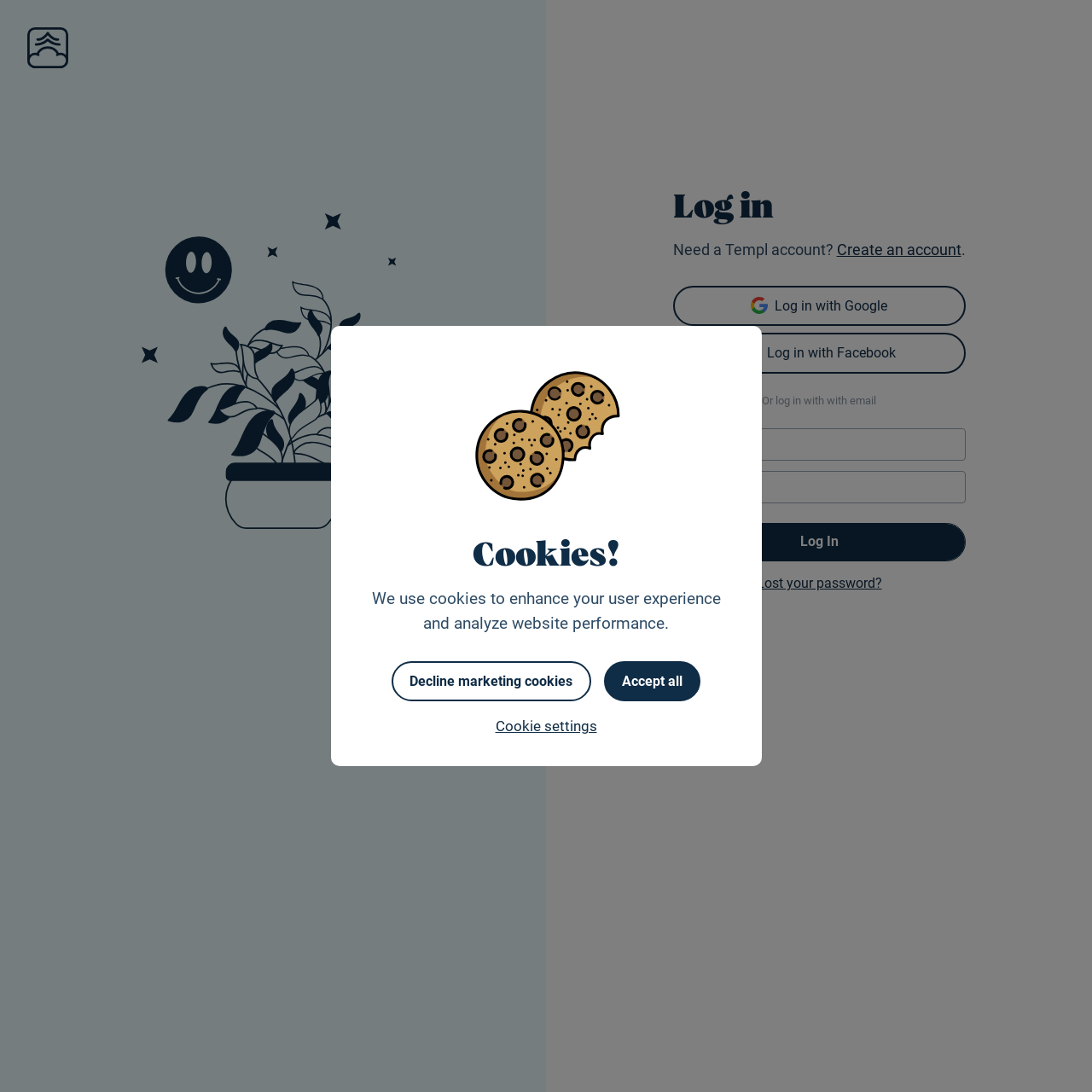Please answer the following question using a single word or phrase: 
What is the function of the 'Log In' button?

Submit login credentials